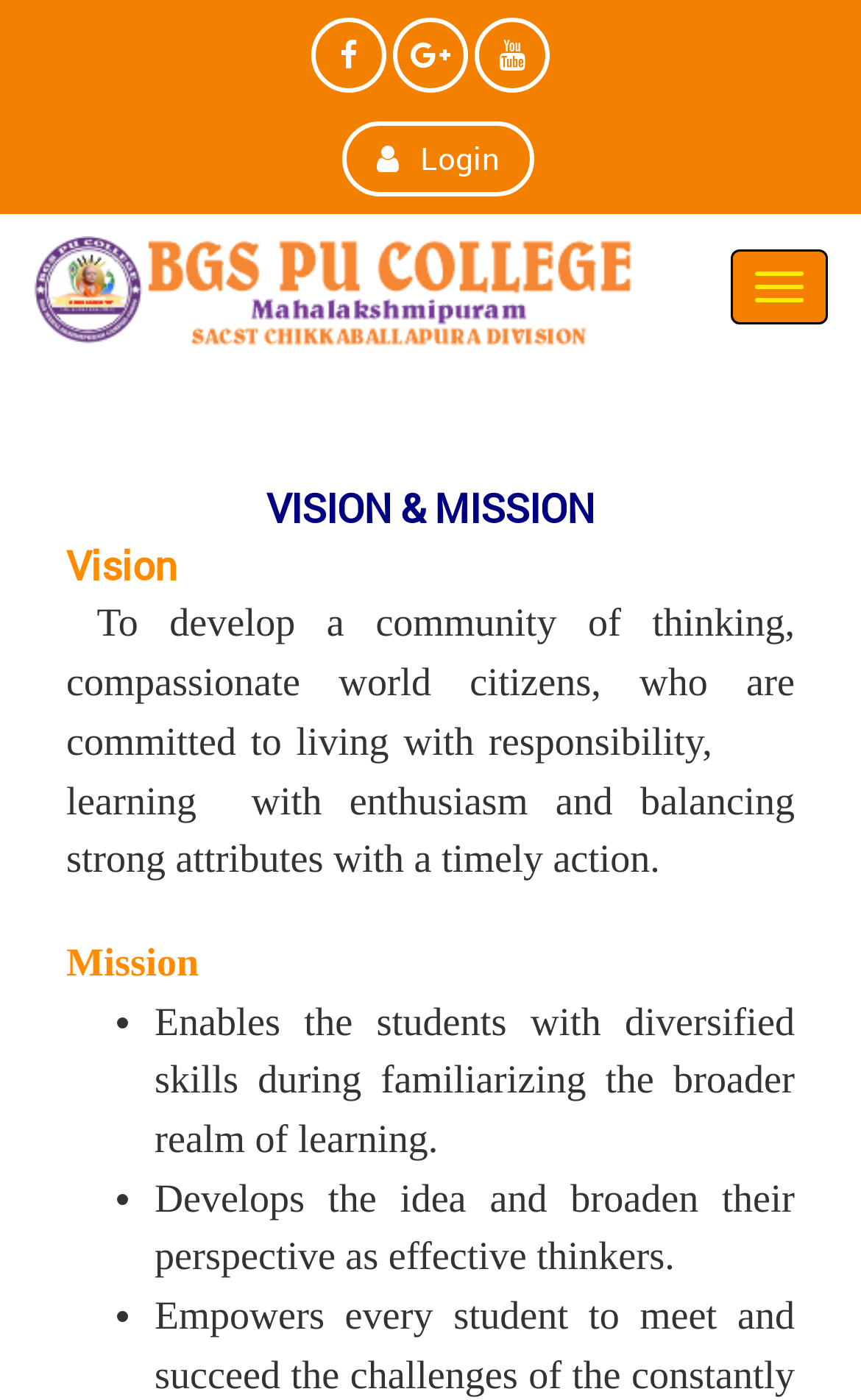Using the element description Toggle Navigation, predict the bounding box coordinates for the UI element. Provide the coordinates in (top-left x, top-left y, bottom-right x, bottom-right y) format with values ranging from 0 to 1.

[0.849, 0.178, 0.962, 0.232]